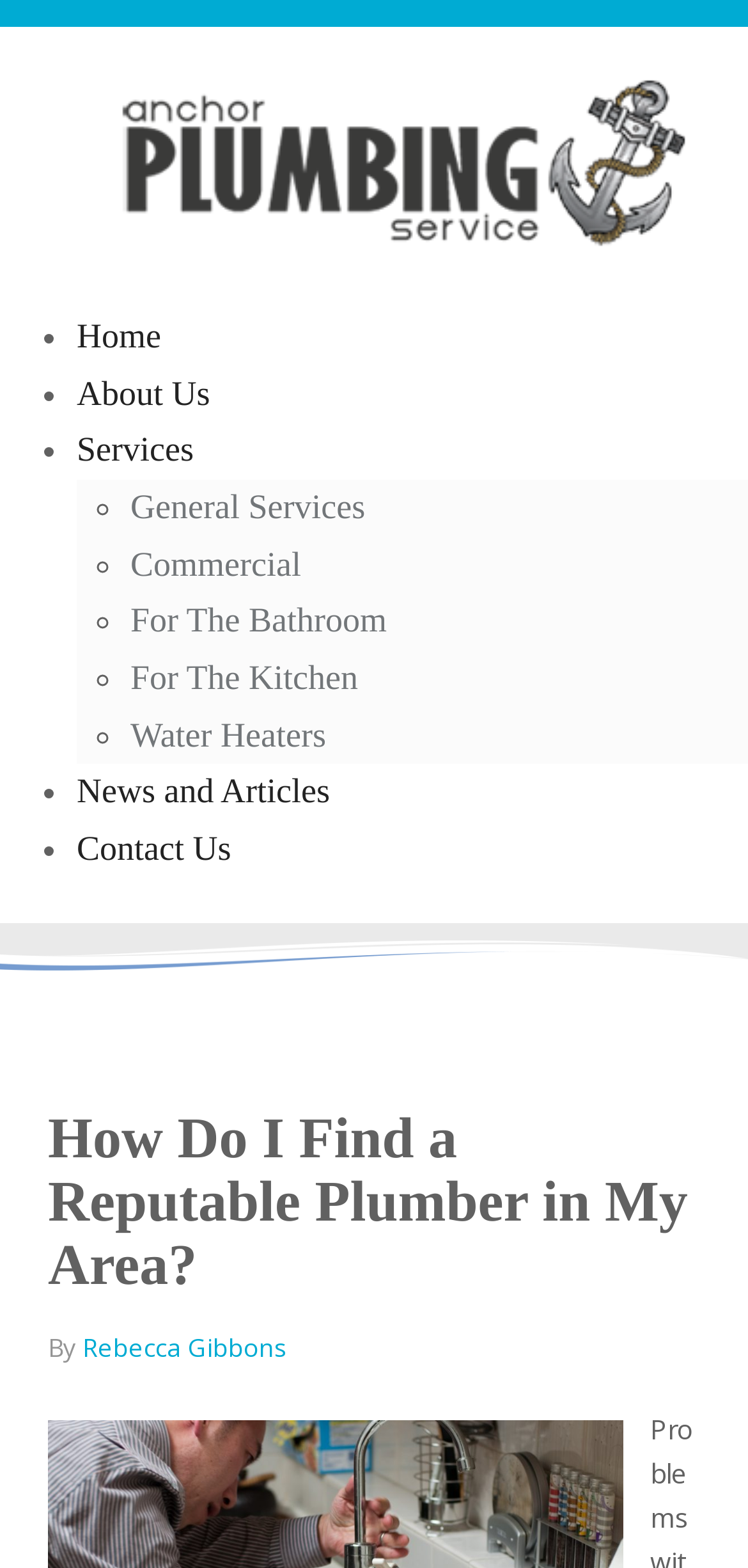Provide the bounding box coordinates in the format (top-left x, top-left y, bottom-right x, bottom-right y). All values are floating point numbers between 0 and 1. Determine the bounding box coordinate of the UI element described as: News and Articles

[0.103, 0.492, 0.441, 0.517]